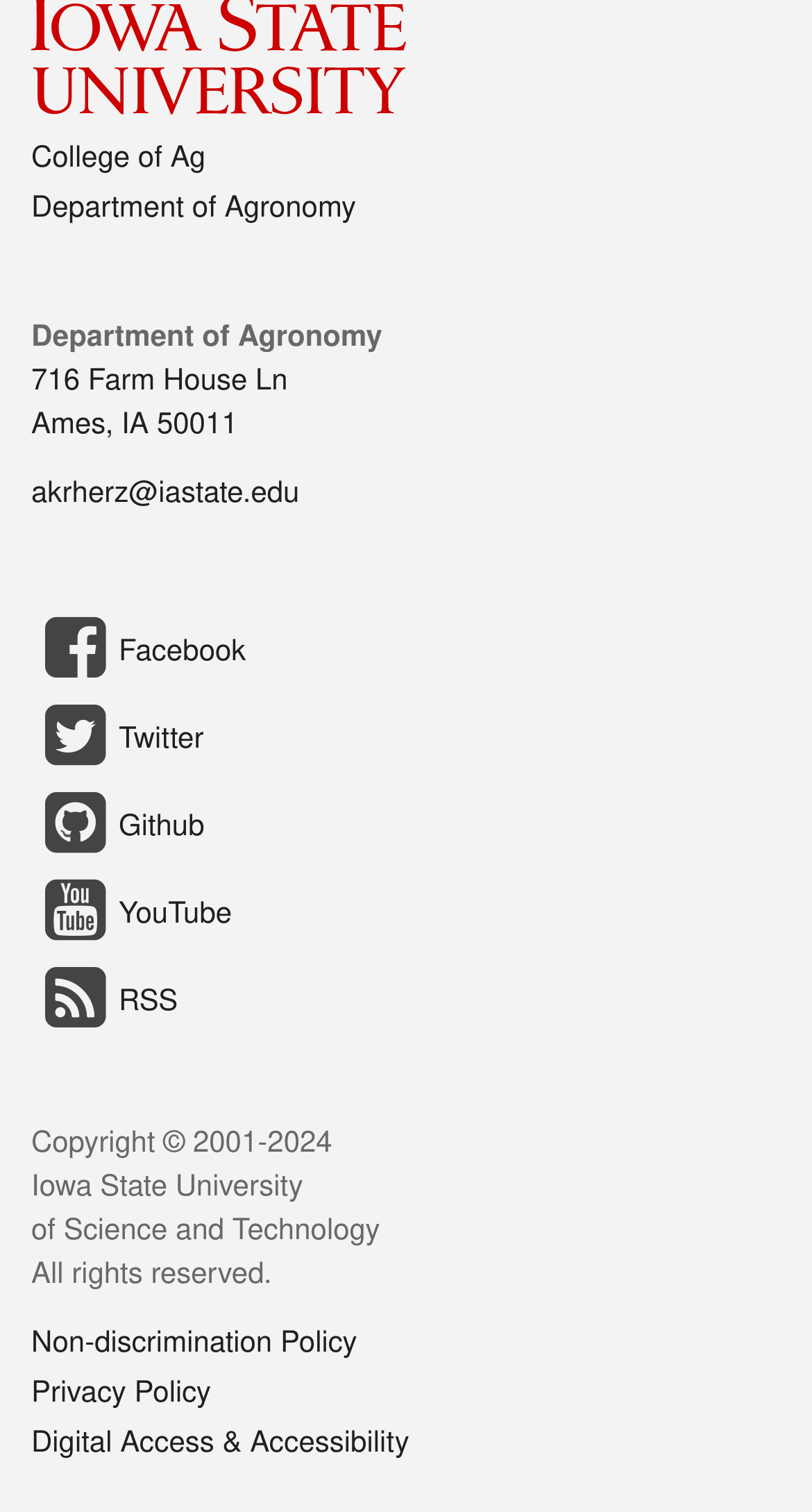Please give a succinct answer to the question in one word or phrase:
What is the university's name?

Iowa State University